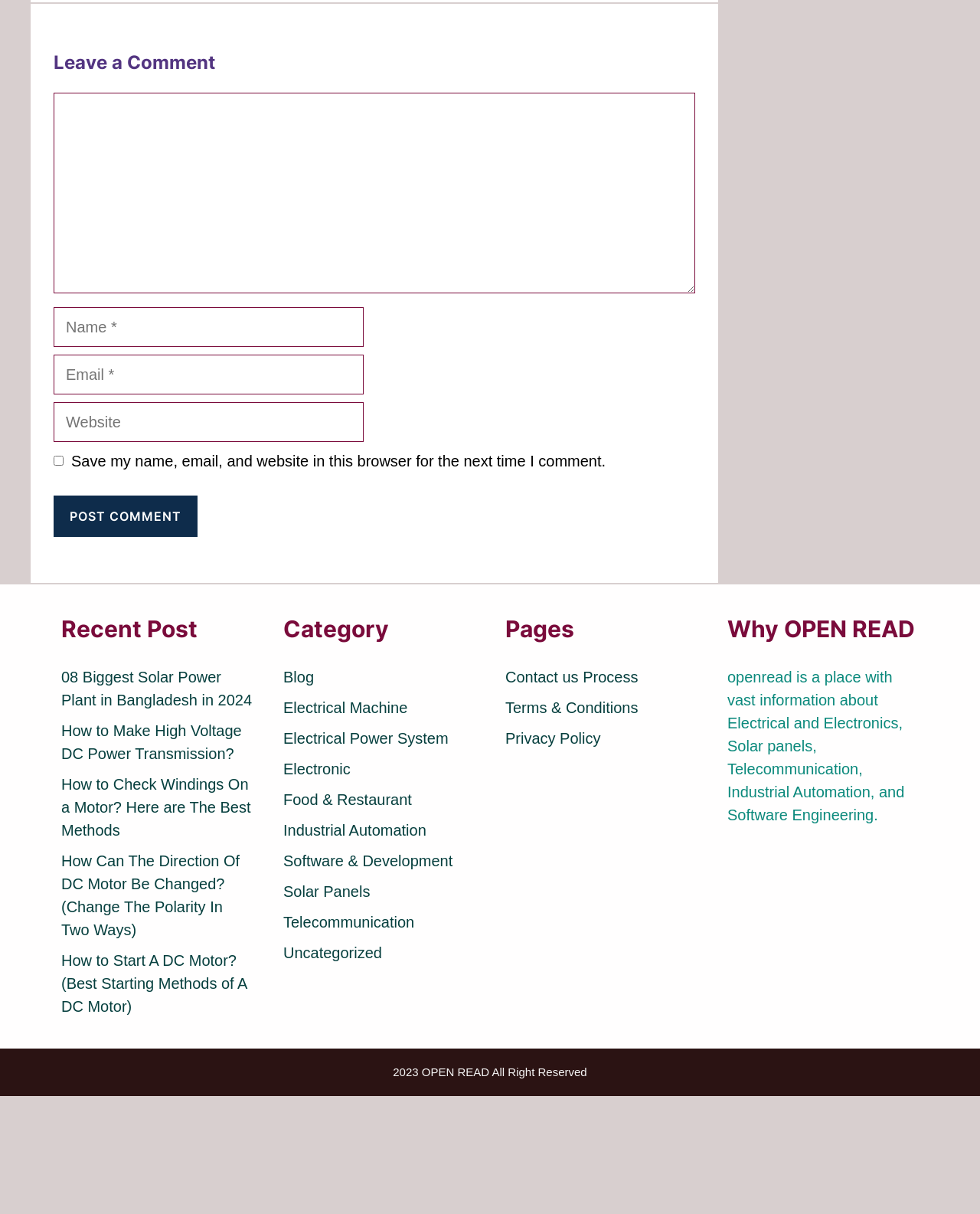How many links are there in the 'Category' section?
Provide a fully detailed and comprehensive answer to the question.

The 'Category' section has 9 links, which are 'Blog', 'Electrical Machine', 'Electrical Power System', 'Electronic', 'Food & Restaurant', 'Industrial Automation', 'Software & Development', 'Solar Panels', and 'Telecommunication'.